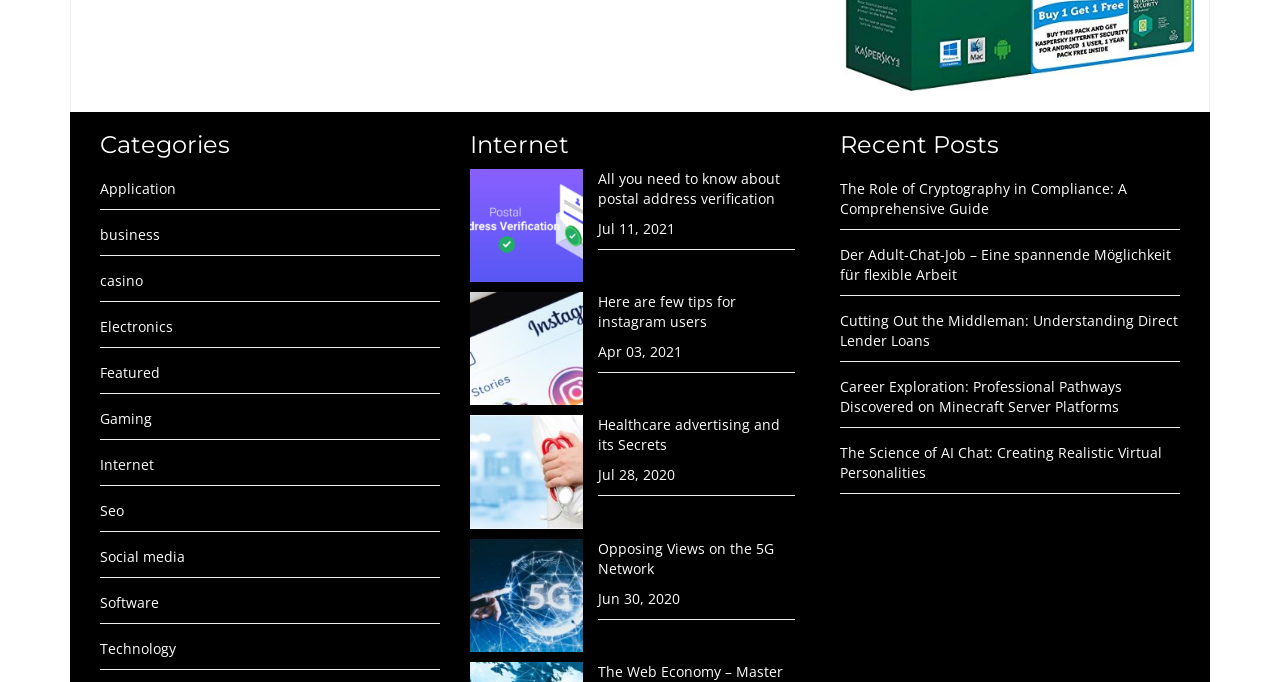Please provide a comprehensive response to the question based on the details in the image: What is the topic of the post with the image 'All you need to know about postal address verification'?

The link 'All you need to know about postal address verification' has an associated image, and the text of the link suggests that the post is about postal address verification.